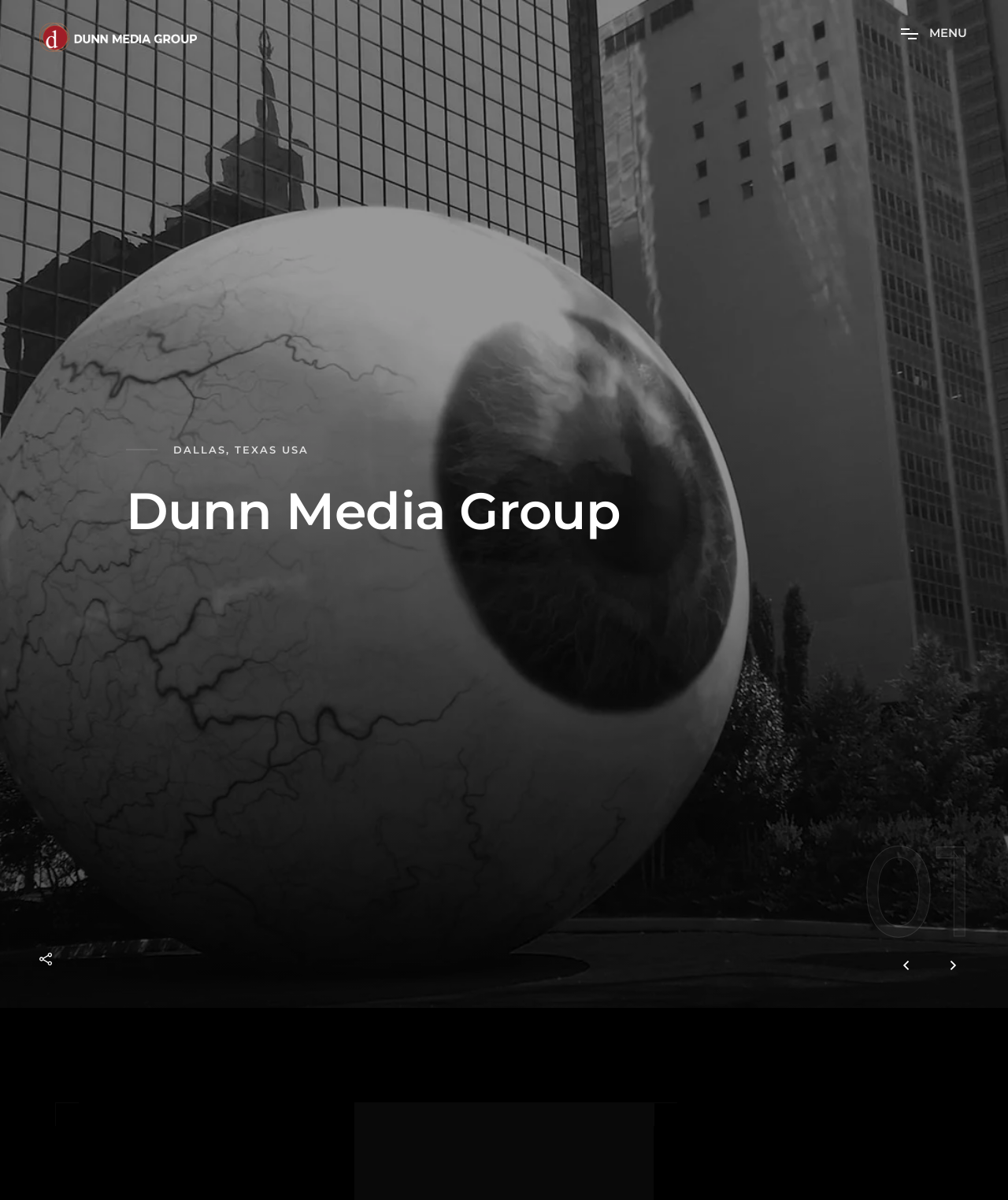Please find the main title text of this webpage.

Dunn Media Group